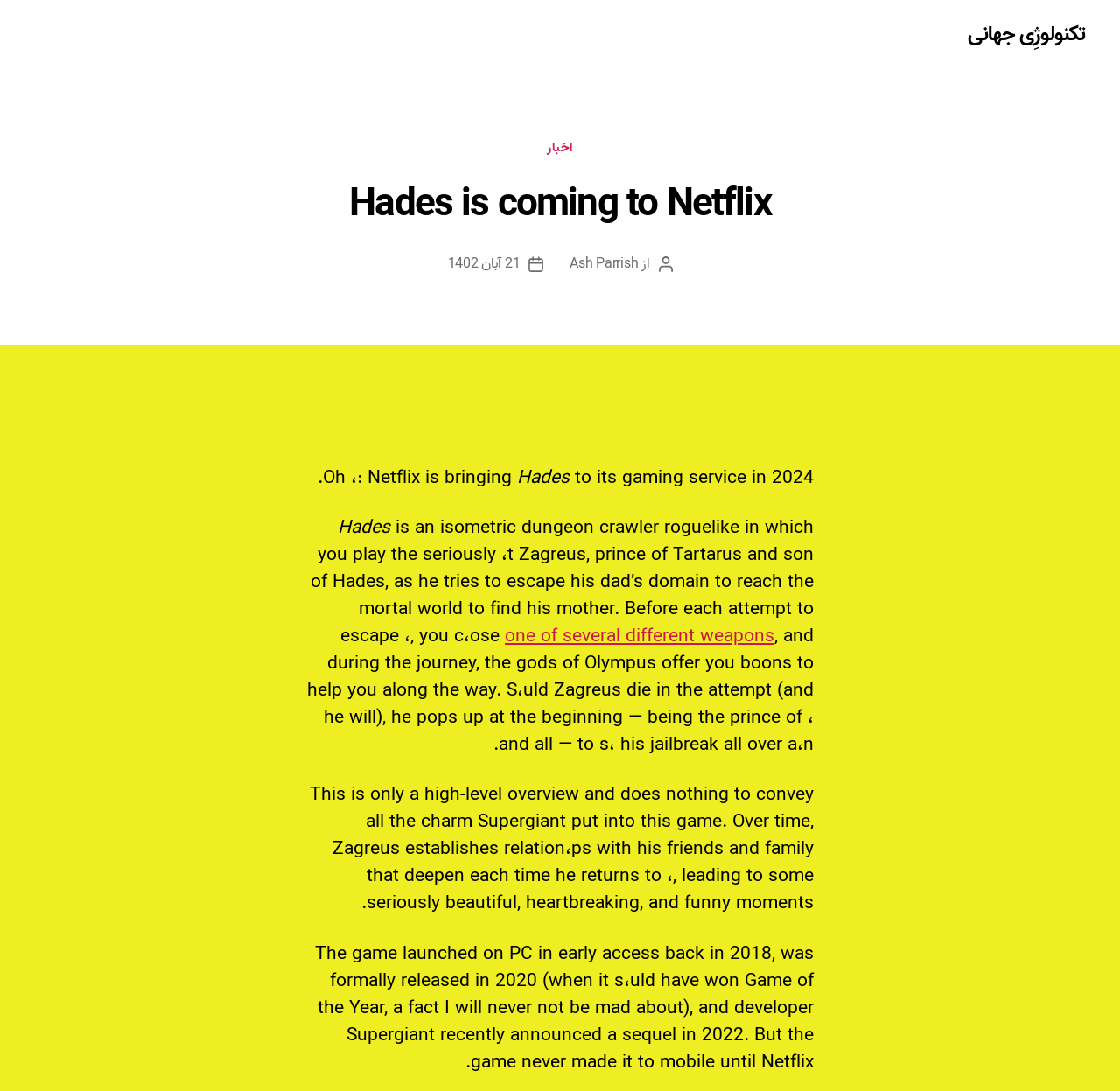Locate the bounding box of the UI element described by: "اخبار" in the given webpage screenshot.

[0.488, 0.128, 0.512, 0.144]